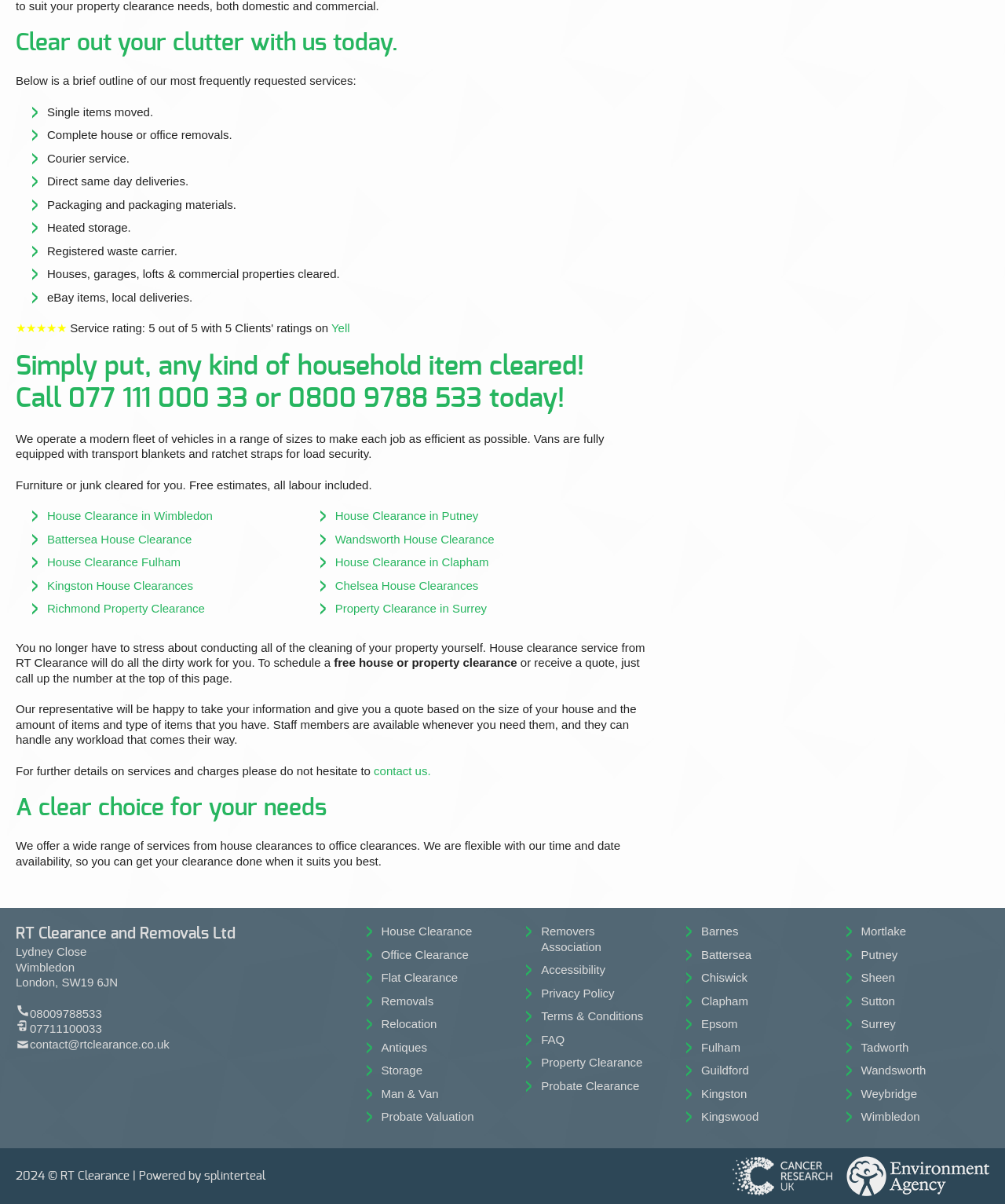What is the location of RT Clearance's office?
Look at the image and provide a detailed response to the question.

The webpage provides the address of RT Clearance's office as 'Lydney Close, Wimbledon, London, SW19 6JN', indicating that their office is located in Wimbledon, London.